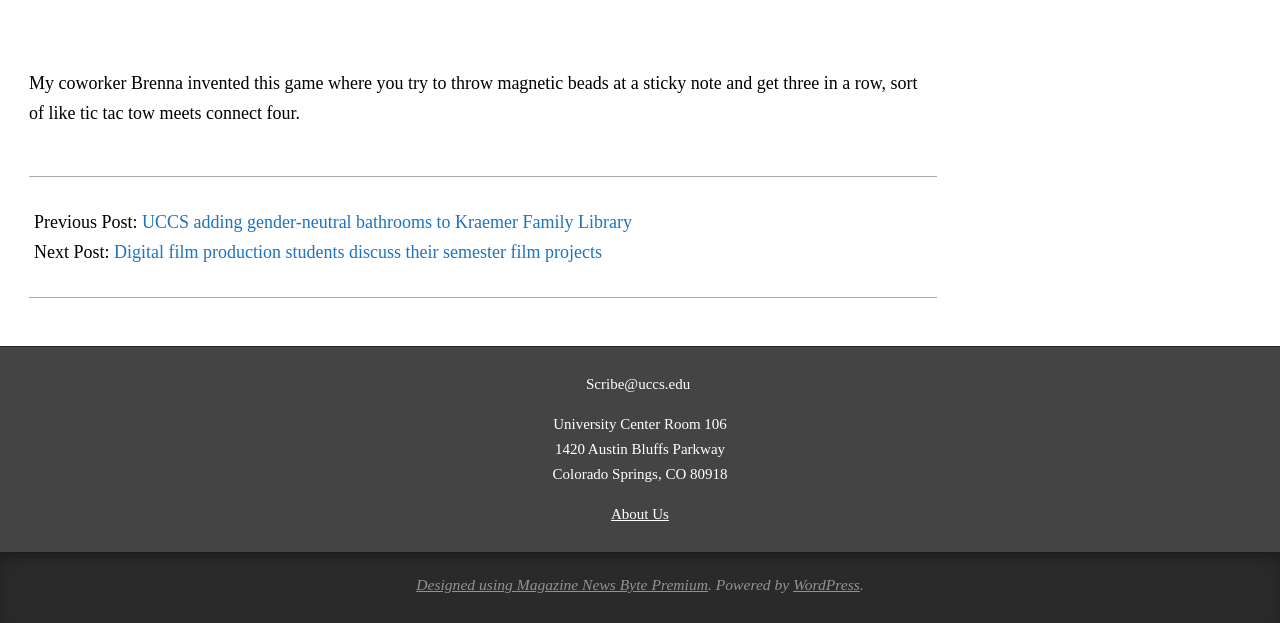Please locate the bounding box coordinates of the element that needs to be clicked to achieve the following instruction: "Read the blog post about throwing magnetic beads". The coordinates should be four float numbers between 0 and 1, i.e., [left, top, right, bottom].

[0.023, 0.117, 0.717, 0.197]